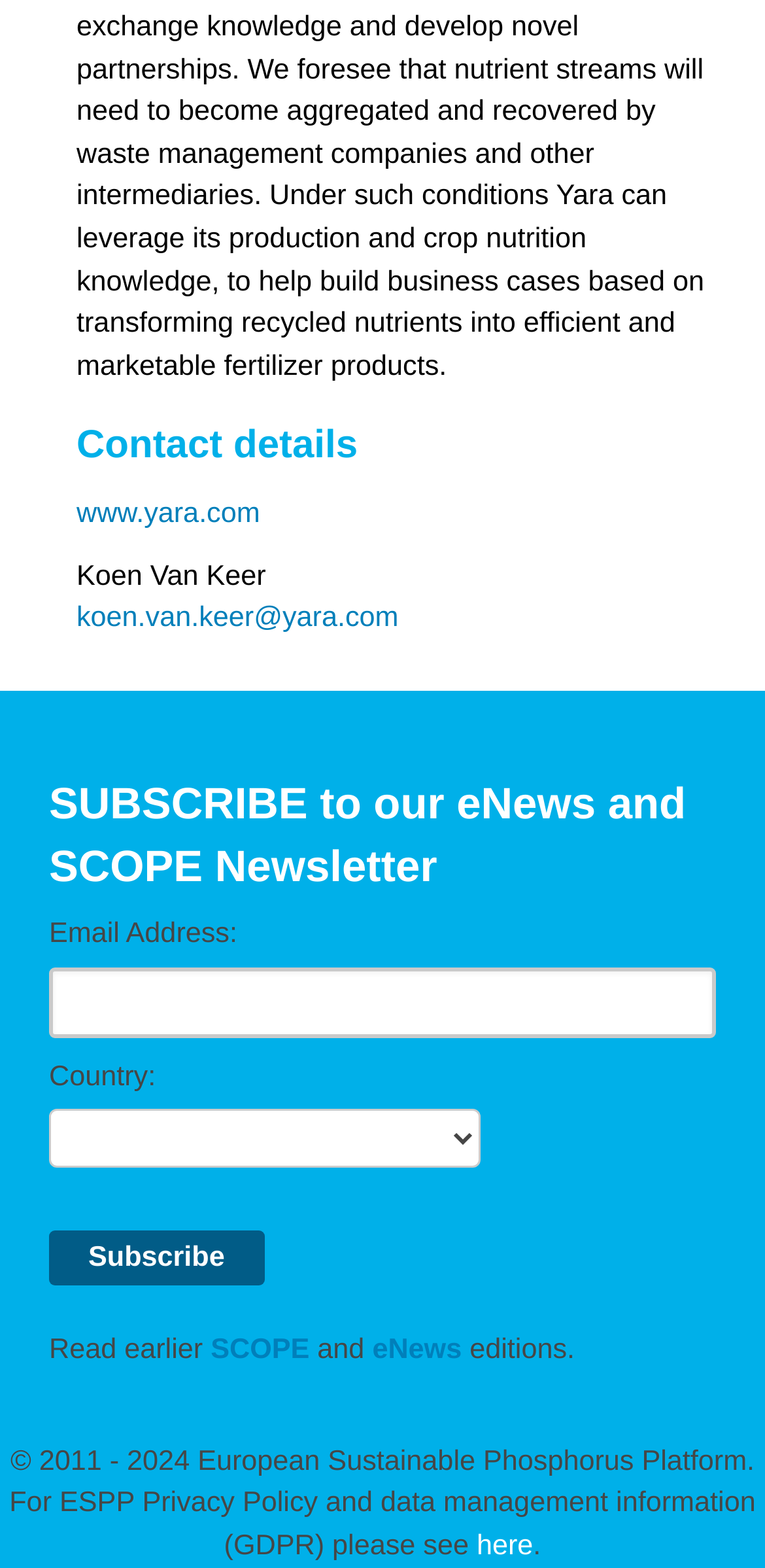Determine the bounding box coordinates of the clickable element to achieve the following action: 'Enter email address'. Provide the coordinates as four float values between 0 and 1, formatted as [left, top, right, bottom].

[0.064, 0.616, 0.936, 0.662]